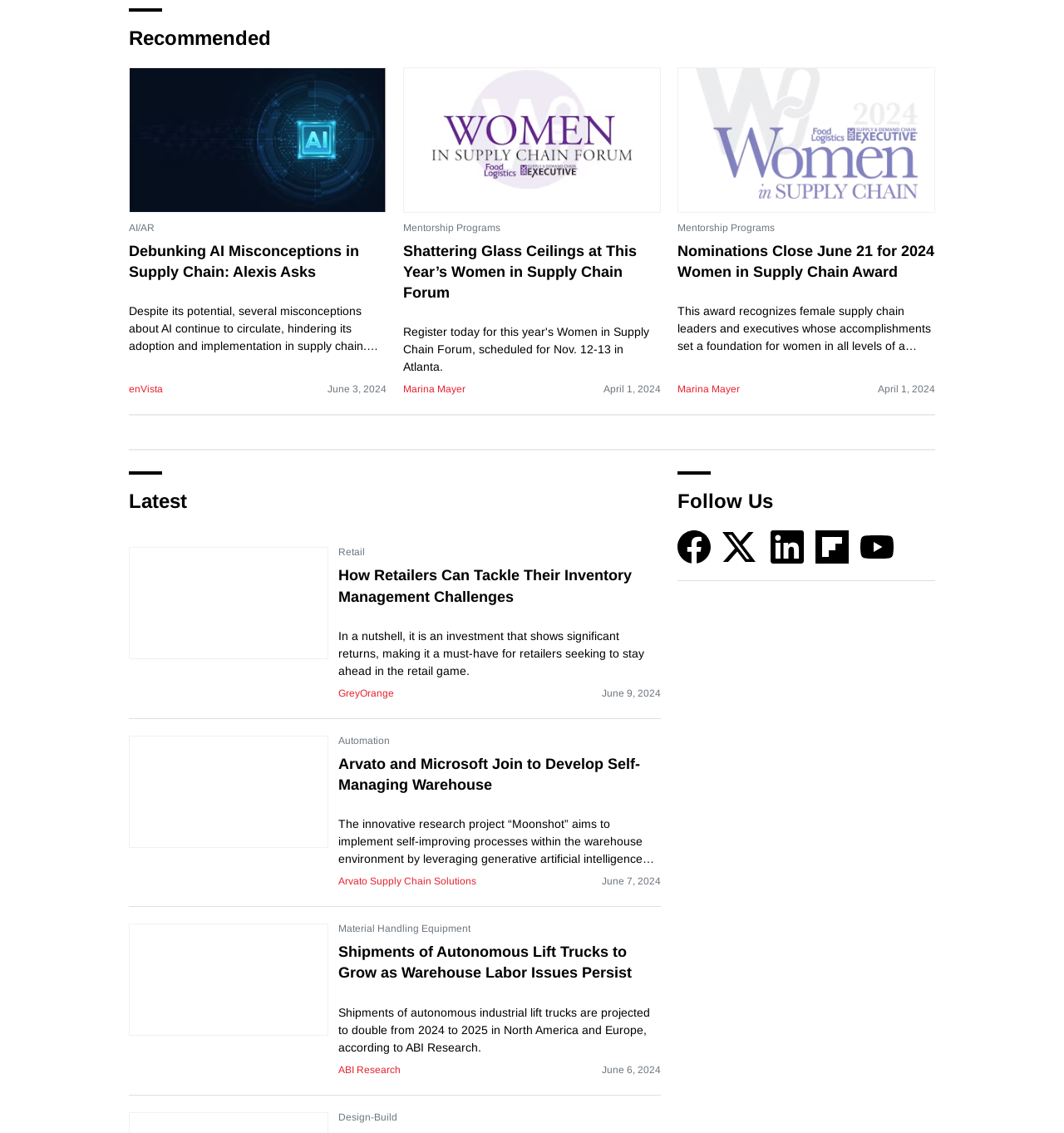Please identify the bounding box coordinates of the element I should click to complete this instruction: 'Click on the 'Recommended' link'. The coordinates should be given as four float numbers between 0 and 1, like this: [left, top, right, bottom].

[0.121, 0.024, 0.255, 0.043]